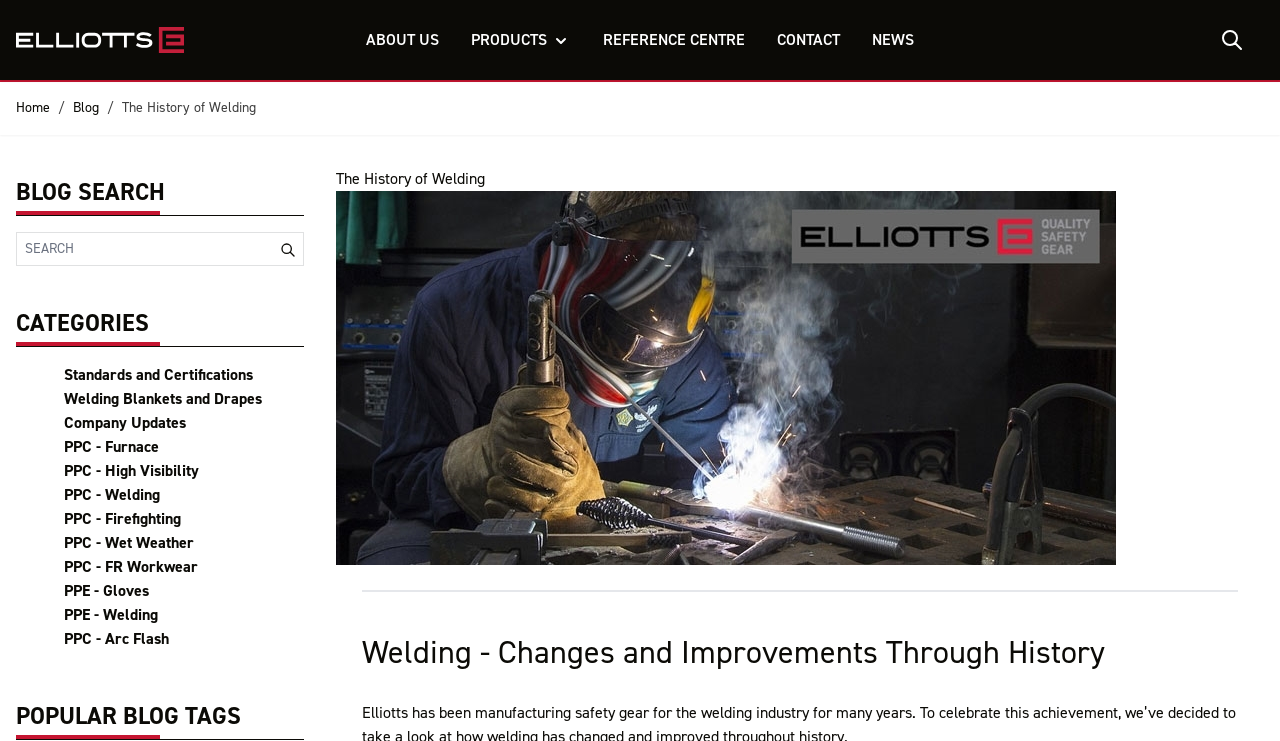Pinpoint the bounding box coordinates of the clickable area necessary to execute the following instruction: "Go to the ABOUT US page". The coordinates should be given as four float numbers between 0 and 1, namely [left, top, right, bottom].

[0.273, 0.016, 0.355, 0.092]